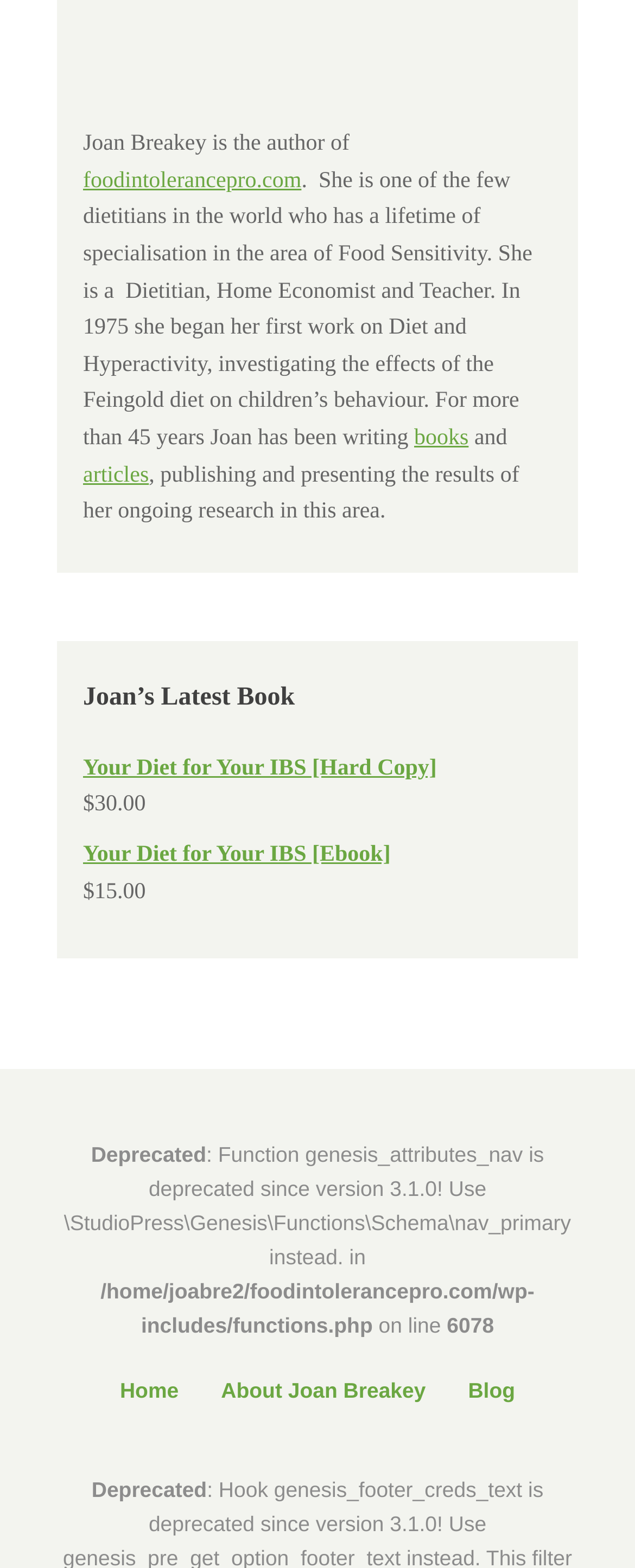Determine the bounding box coordinates of the section I need to click to execute the following instruction: "buy the hard copy of the book". Provide the coordinates as four float numbers between 0 and 1, i.e., [left, top, right, bottom].

[0.131, 0.479, 0.869, 0.503]